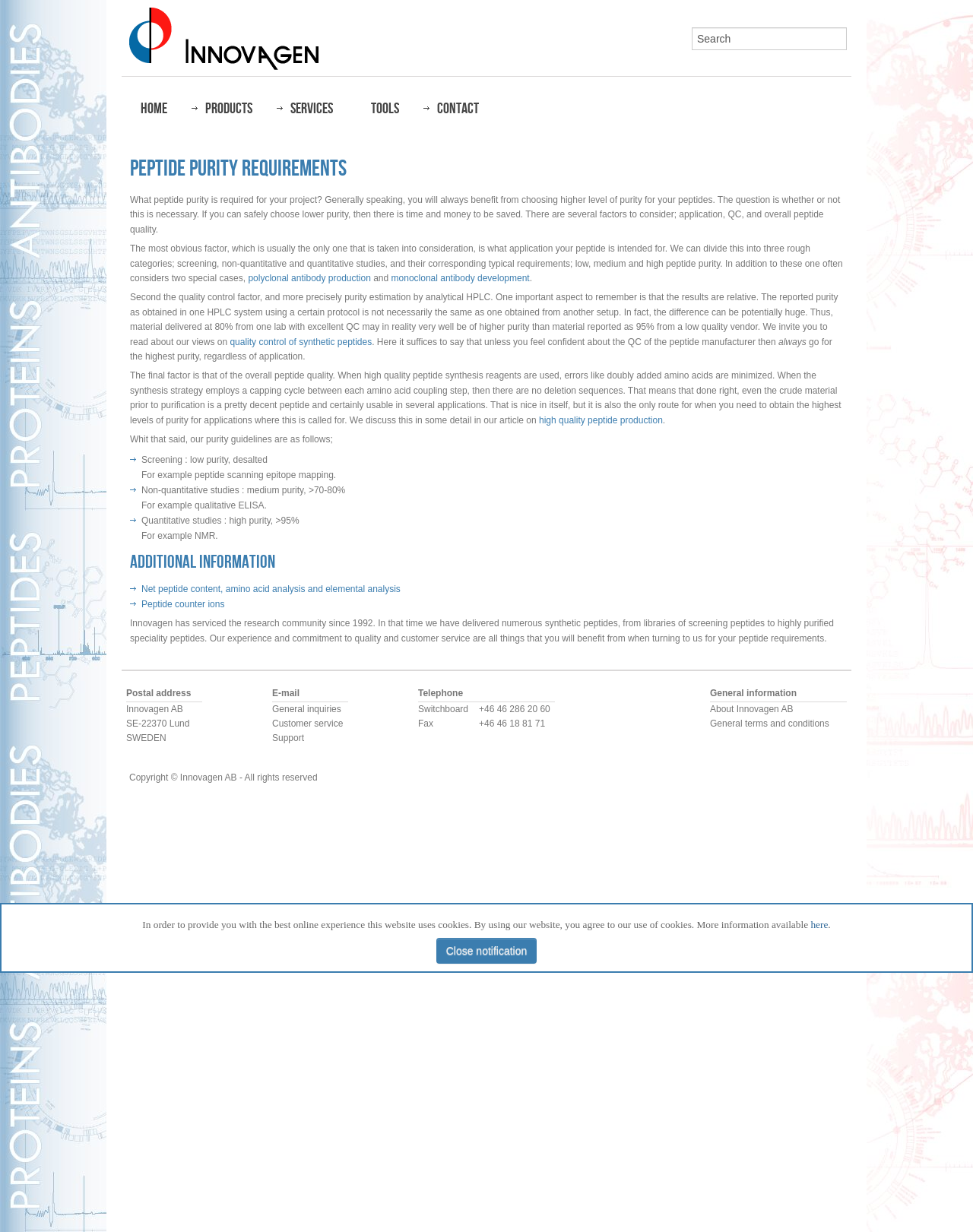What is the typical purity requirement for quantitative studies?
Using the information from the image, provide a comprehensive answer to the question.

The typical purity requirement for quantitative studies can be found in the section 'What peptide purity is required for your project?' where the purity guidelines are listed. Specifically, it is mentioned that for quantitative studies, a high purity of >95% is required.